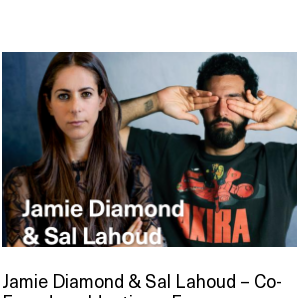Respond to the following query with just one word or a short phrase: 
What is the tone of Jamie's expression in the photo?

Intense